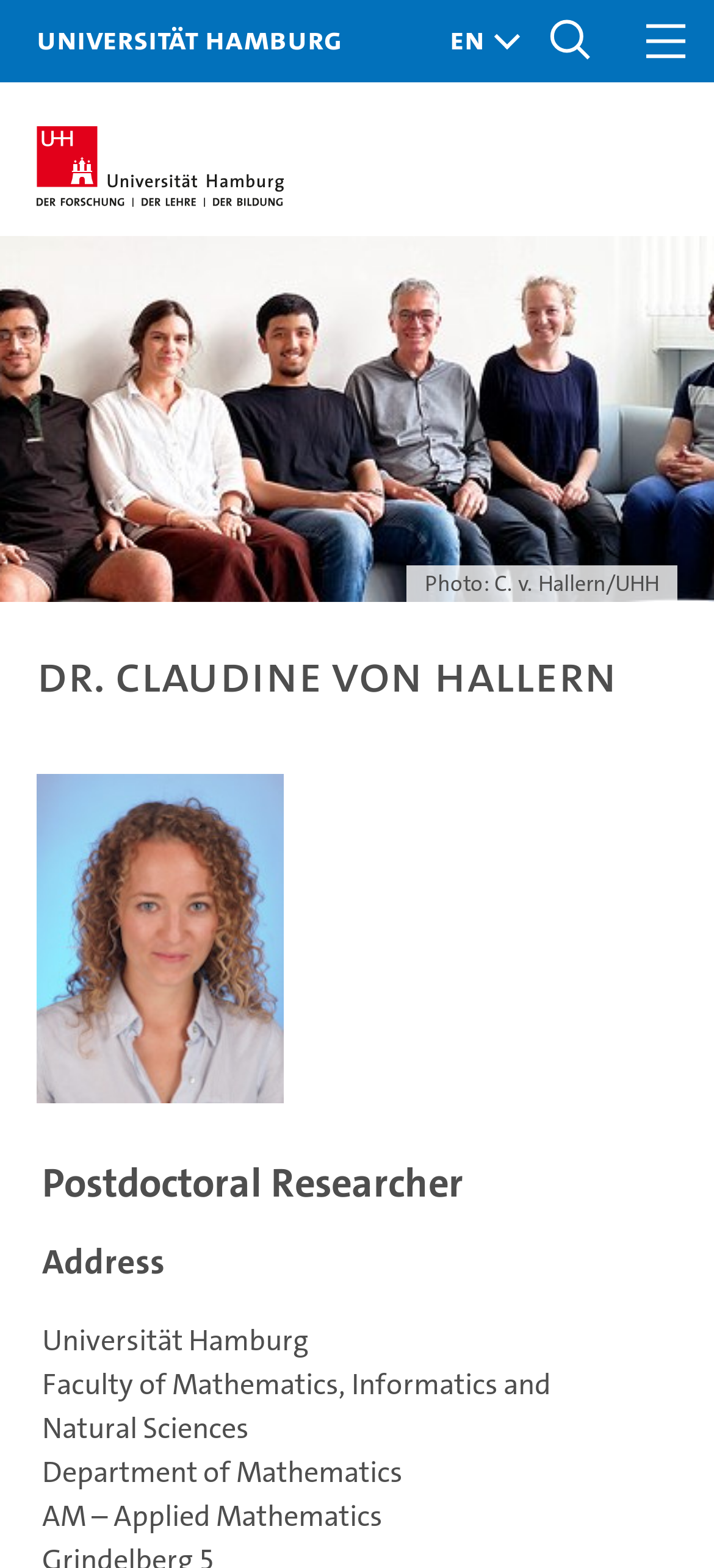Summarize the webpage in an elaborate manner.

The webpage is about Dr. Claudine von Hallern, a postdoctoral researcher at the Department of Mathematics, Universität Hamburg. At the top of the page, there is a metanavigation section with a layout table containing top navigation links, including "Universität Hamburg" and buttons for choosing language, searching, and accessing the menu.

Below the metanavigation section, there is a large image that spans the entire width of the page, likely a group photo of the NumGeo Group in 2023. Underneath this image, there is a smaller image of the Universität Hamburg logo.

The main content of the page is focused on Dr. Claudine von Hallern, with a heading displaying her name. Her photo is placed to the right of her name, taking up about a third of the page's width. Below her photo, there are several headings and static text elements that provide her title, address, and affiliation information. Specifically, she is a postdoctoral researcher at the Department of Mathematics, Faculty of Mathematics, Informatics and Natural Sciences, Universität Hamburg, and is associated with the Applied Mathematics group.

There is also a small caption "Photo: C. v. Hallern/UHH" placed above Dr. von Hallern's heading, indicating the source of her photo. Overall, the page has a simple and clean layout, with a focus on presenting Dr. von Hallern's information and affiliation.